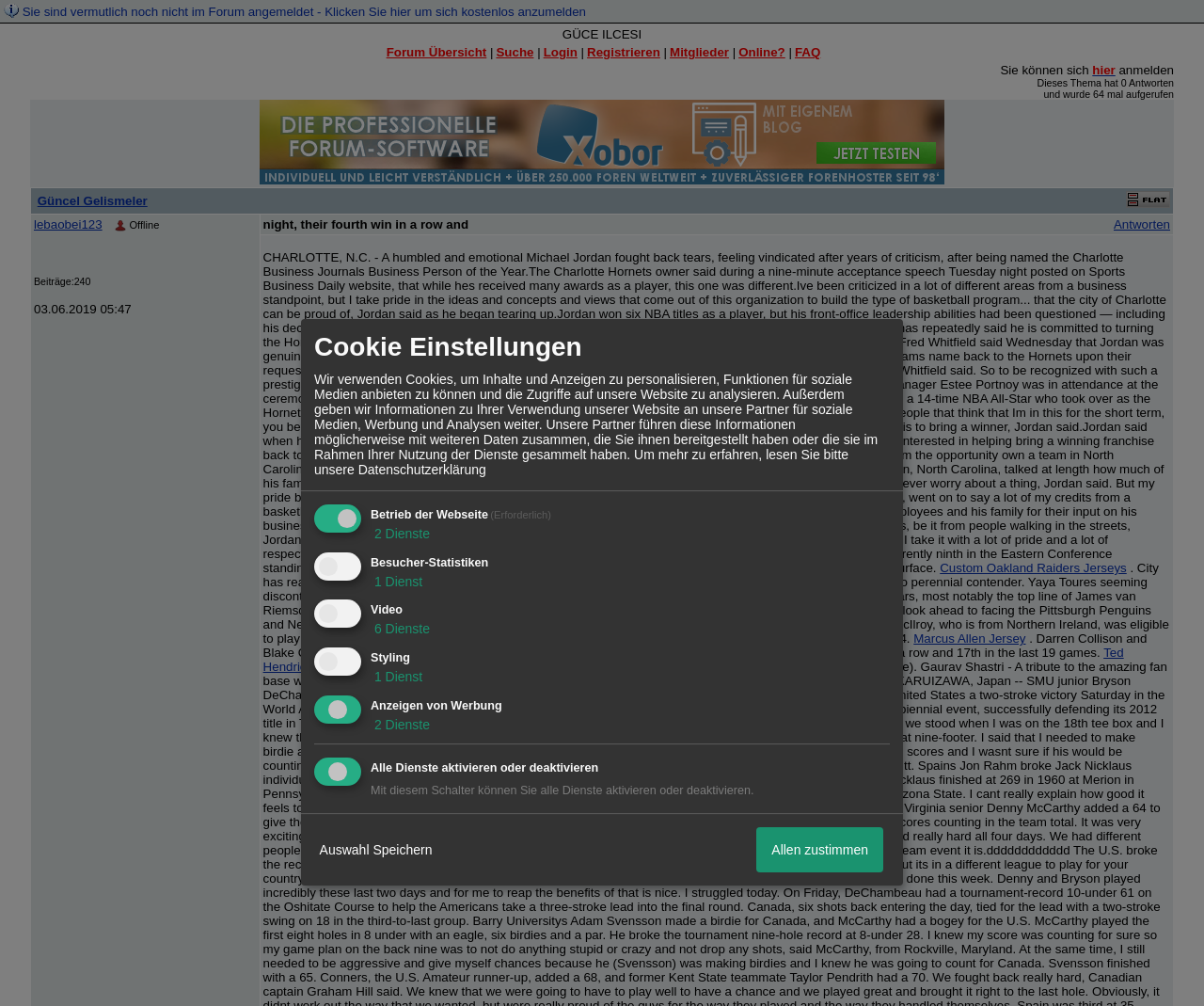Show the bounding box coordinates of the region that should be clicked to follow the instruction: "Click on the 'Login' link."

[0.451, 0.045, 0.48, 0.059]